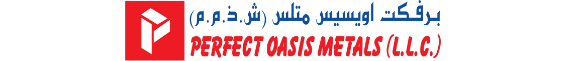What is the language of the text in the logo?
Using the image as a reference, answer the question in detail.

The logo of Perfect Oasis Metals LLC features bilingual text, with the company's name 'PERFECT OASIS METALS (L.L.C.)' written in both English and Arabic. This design choice highlights the company's international reach and its ability to cater to a diverse clientele.